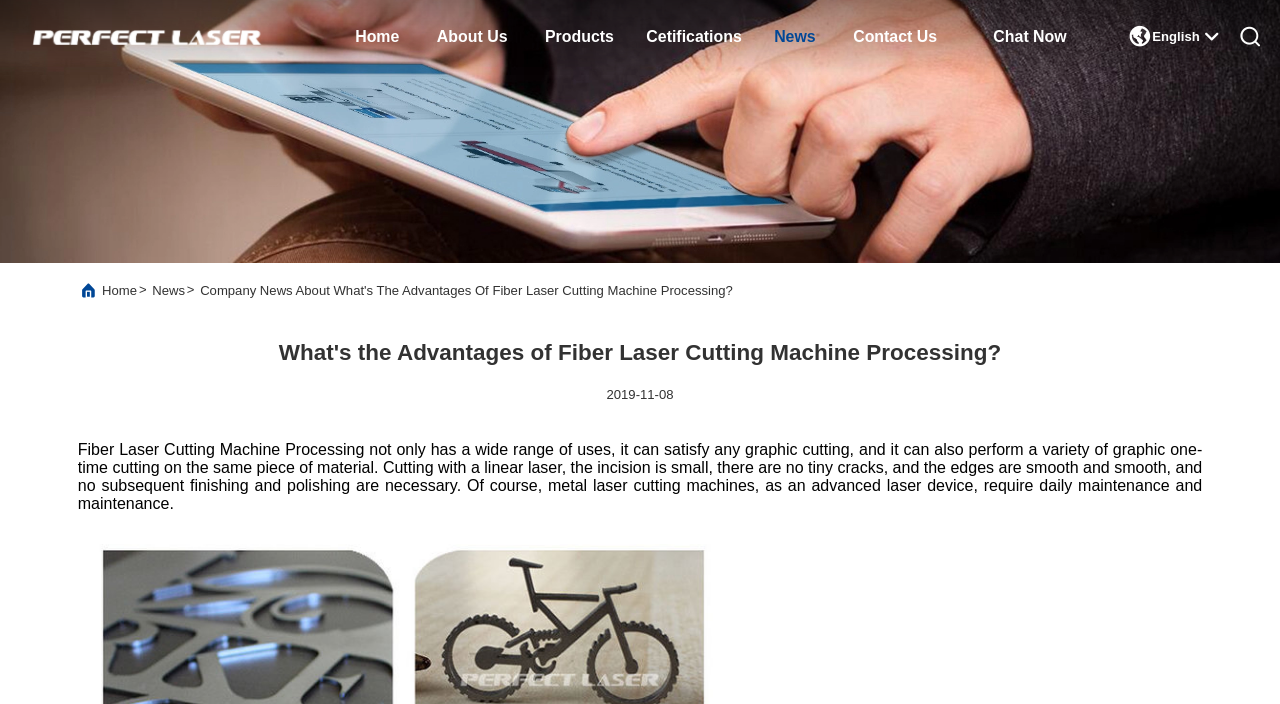Identify the bounding box coordinates of the clickable region necessary to fulfill the following instruction: "Read the 'Kyoto National Museum' article". The bounding box coordinates should be four float numbers between 0 and 1, i.e., [left, top, right, bottom].

None